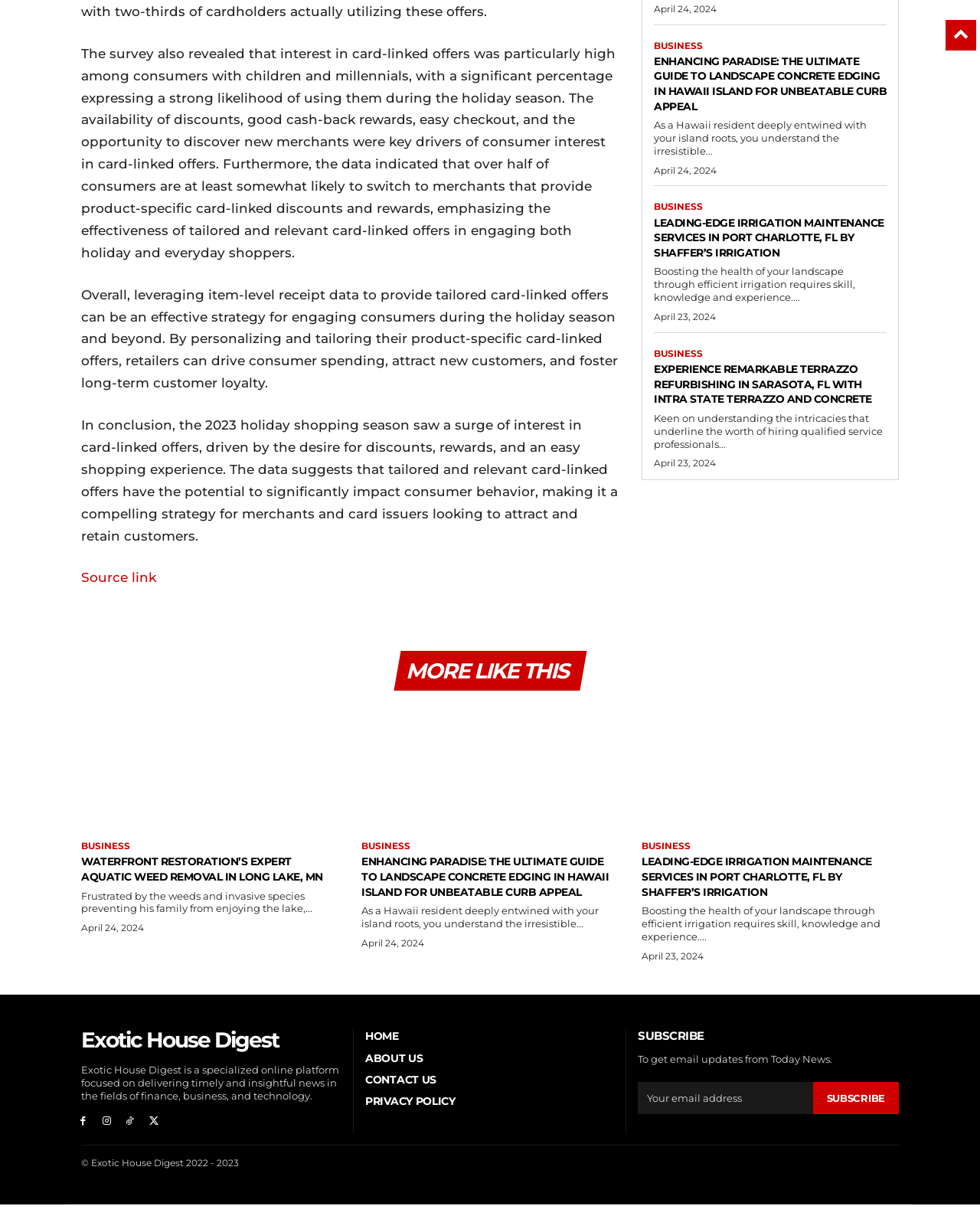Predict the bounding box of the UI element based on the description: "Business". The coordinates should be four float numbers between 0 and 1, formatted as [left, top, right, bottom].

[0.667, 0.178, 0.717, 0.187]